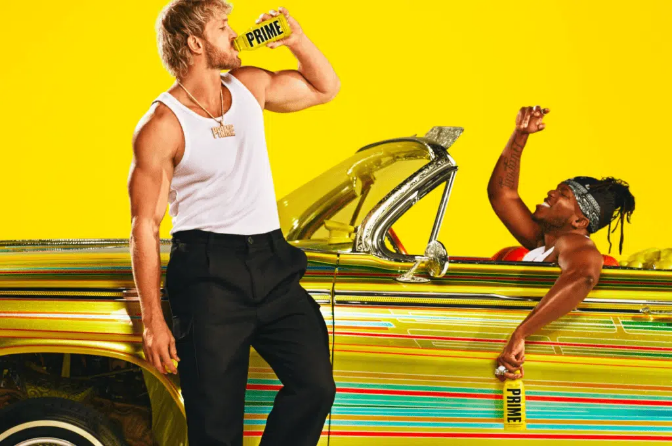Break down the image and describe each part extensively.

The vibrant image features Logan Paul, prominently showcasing his energy drink brand, Prime. He is dressed in a casual white tank top and black trousers, confidently holding a can of Prime Lemonade to his lips, embodying an energetic and playful spirit. Next to him, a friend is seated in a colorful custom car, enthusiastically engaging with him, raising a hand in celebration. The backdrop is a bright yellow, enhancing the lively atmosphere and highlighting the playful nature of the scene. This image captures the essence of anticipation and excitement surrounding the product's launch, reflecting the enthusiasm of loyal fans eagerly awaiting the release of Prime Lemonade, which was officially announced to hit the shelves on August 20th, 2021.